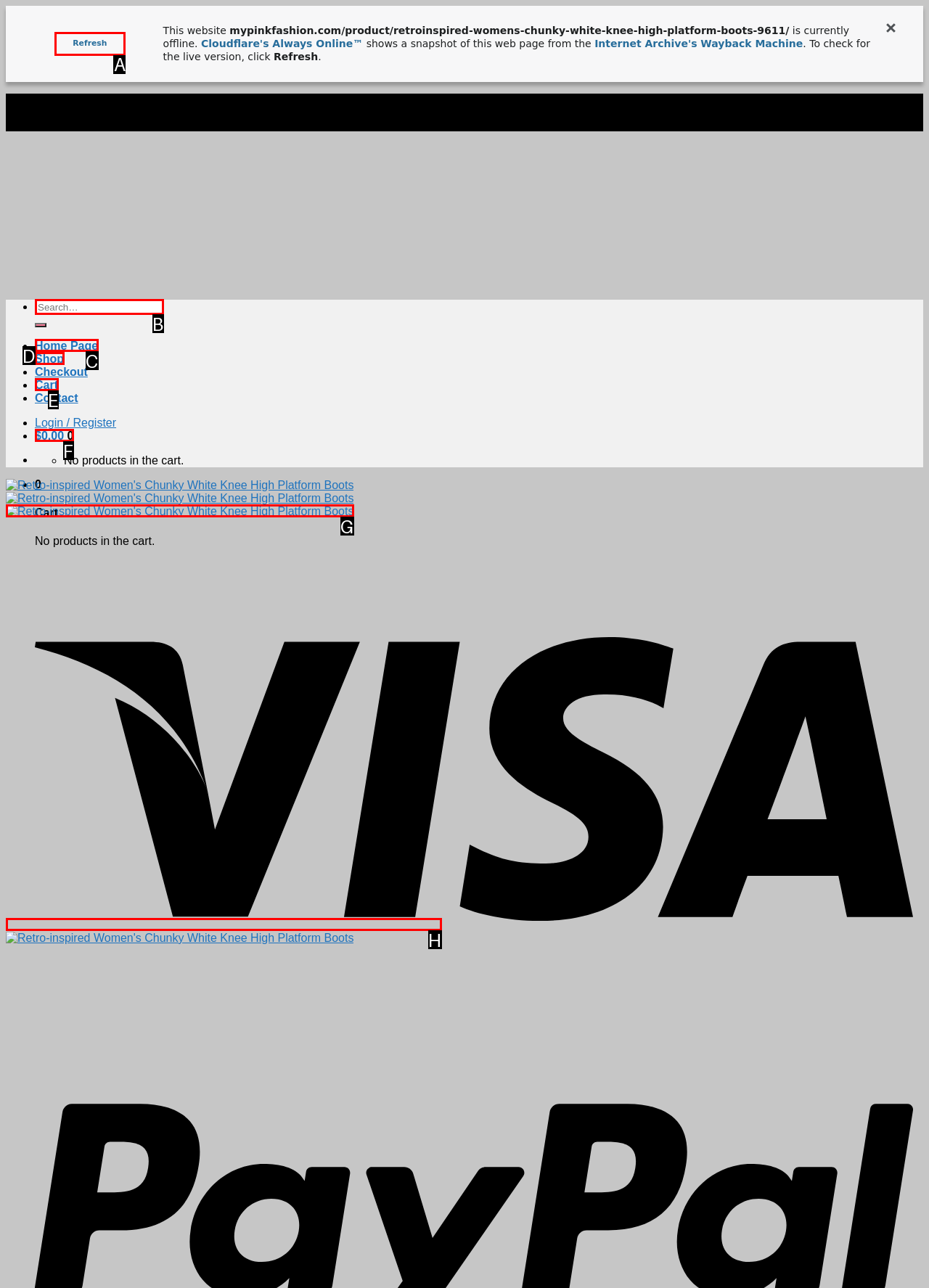For the task "Refresh the page", which option's letter should you click? Answer with the letter only.

A